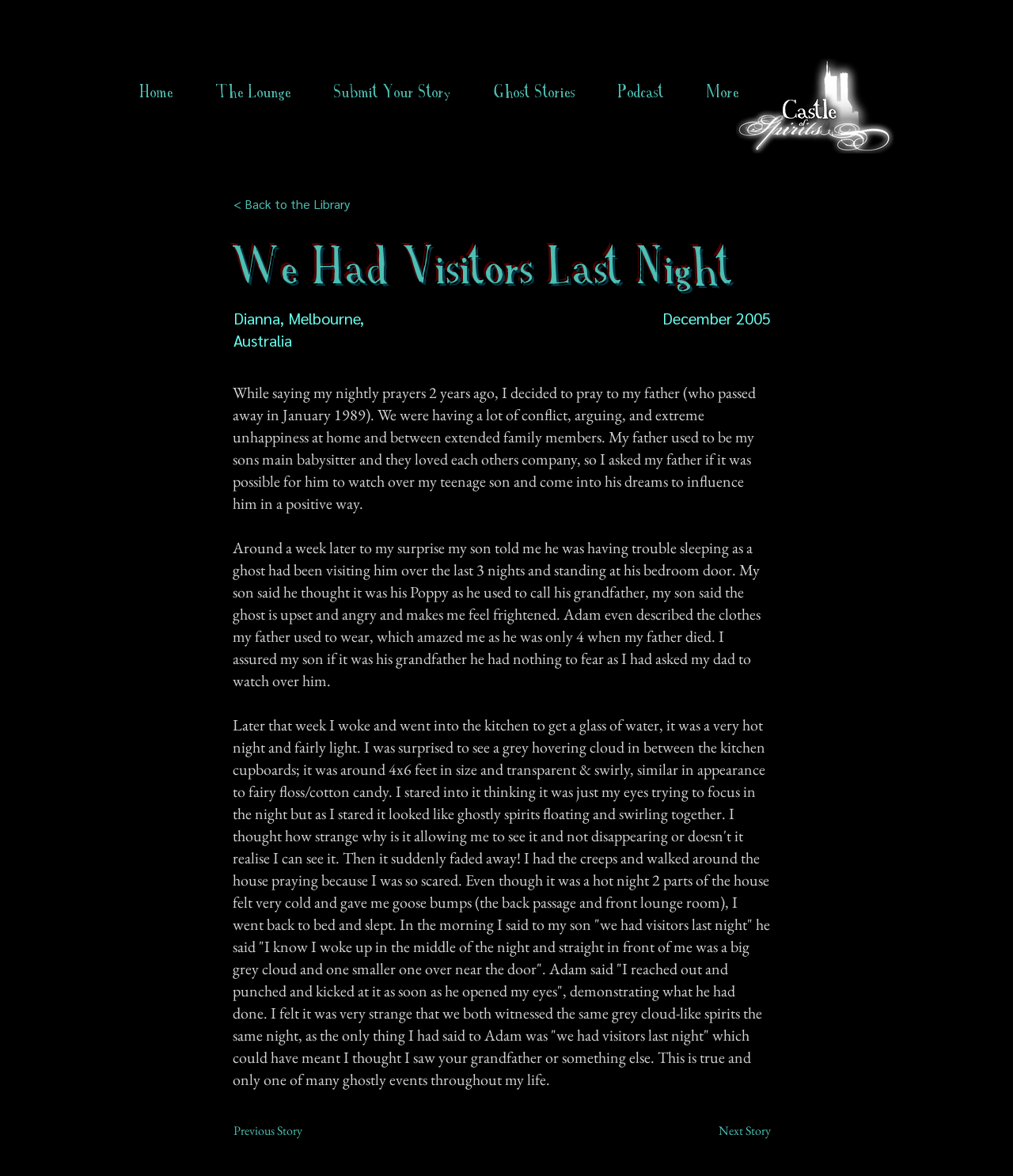Respond with a single word or phrase for the following question: 
What is the category of the story?

Ghost Stories